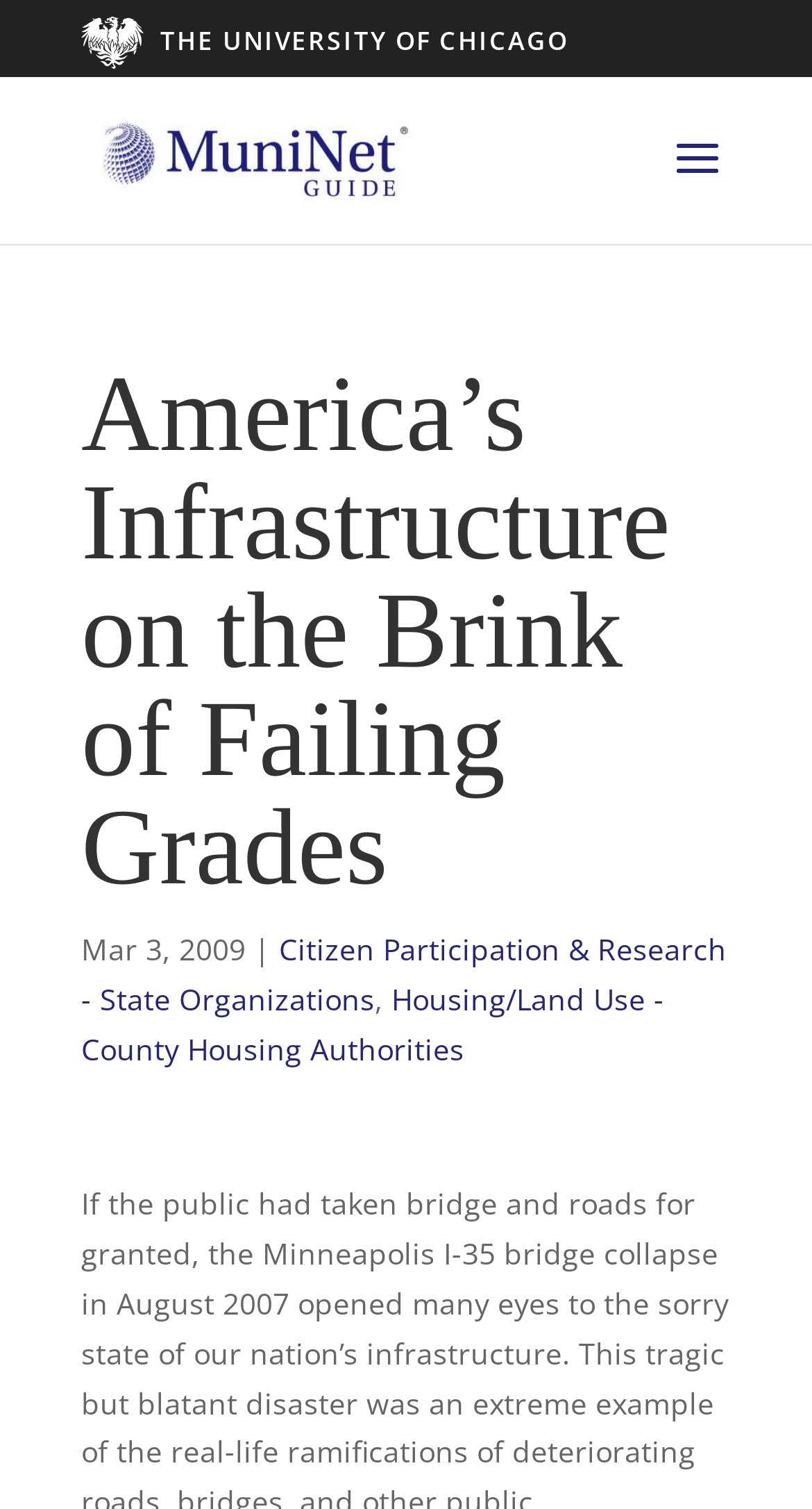Identify and generate the primary title of the webpage.

America’s Infrastructure on the Brink of Failing Grades